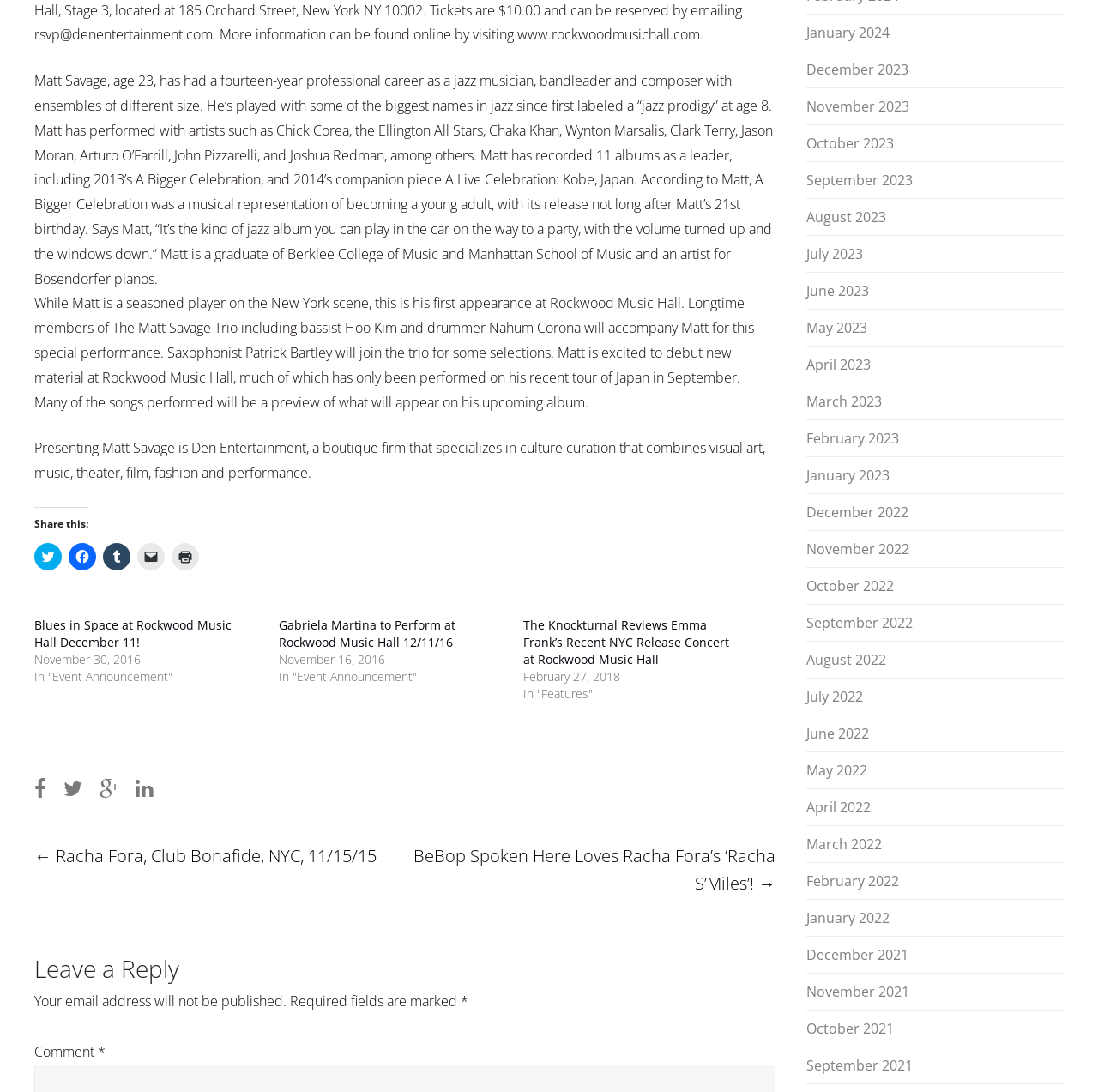Identify the bounding box coordinates for the element you need to click to achieve the following task: "Leave a reply". The coordinates must be four float values ranging from 0 to 1, formatted as [left, top, right, bottom].

[0.031, 0.873, 0.706, 0.906]